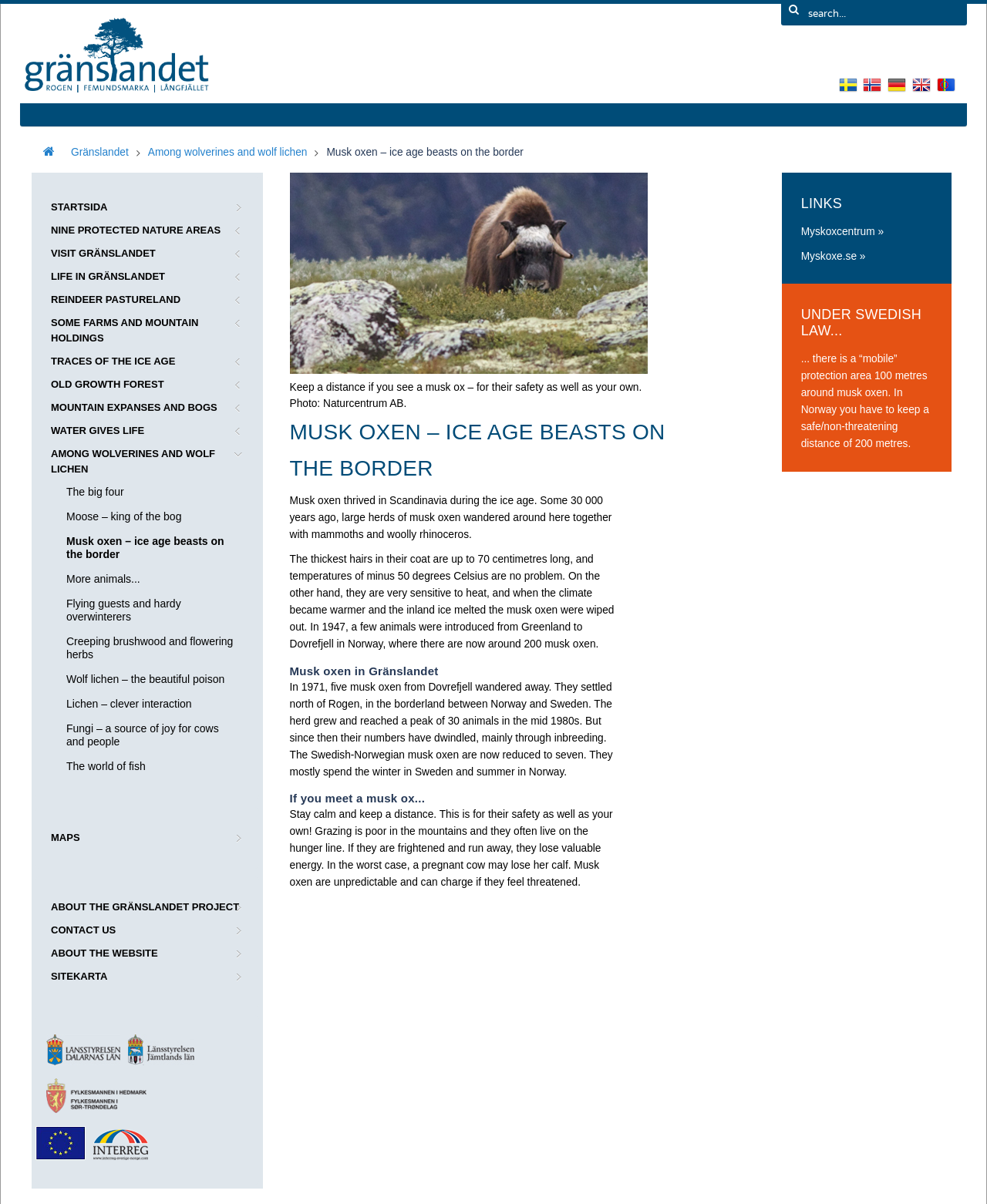Find the bounding box coordinates of the clickable area required to complete the following action: "Read about musk oxen in Gränslandet".

[0.293, 0.552, 0.631, 0.563]